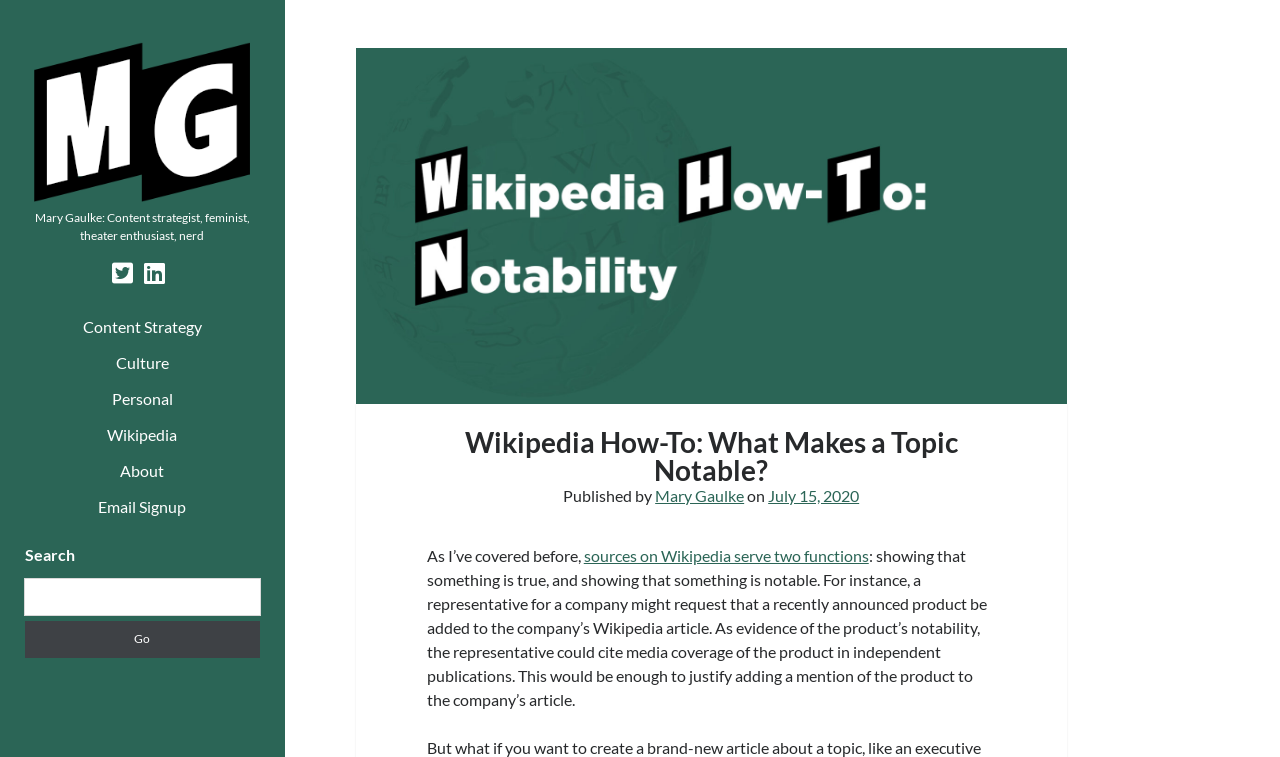What is the topic of this article?
Please provide a comprehensive answer based on the visual information in the image.

The topic of this article is about what makes a topic notable enough to have its own Wikipedia article, which can be inferred from the content of the webpage, especially the section that explains the concept of notability on Wikipedia.